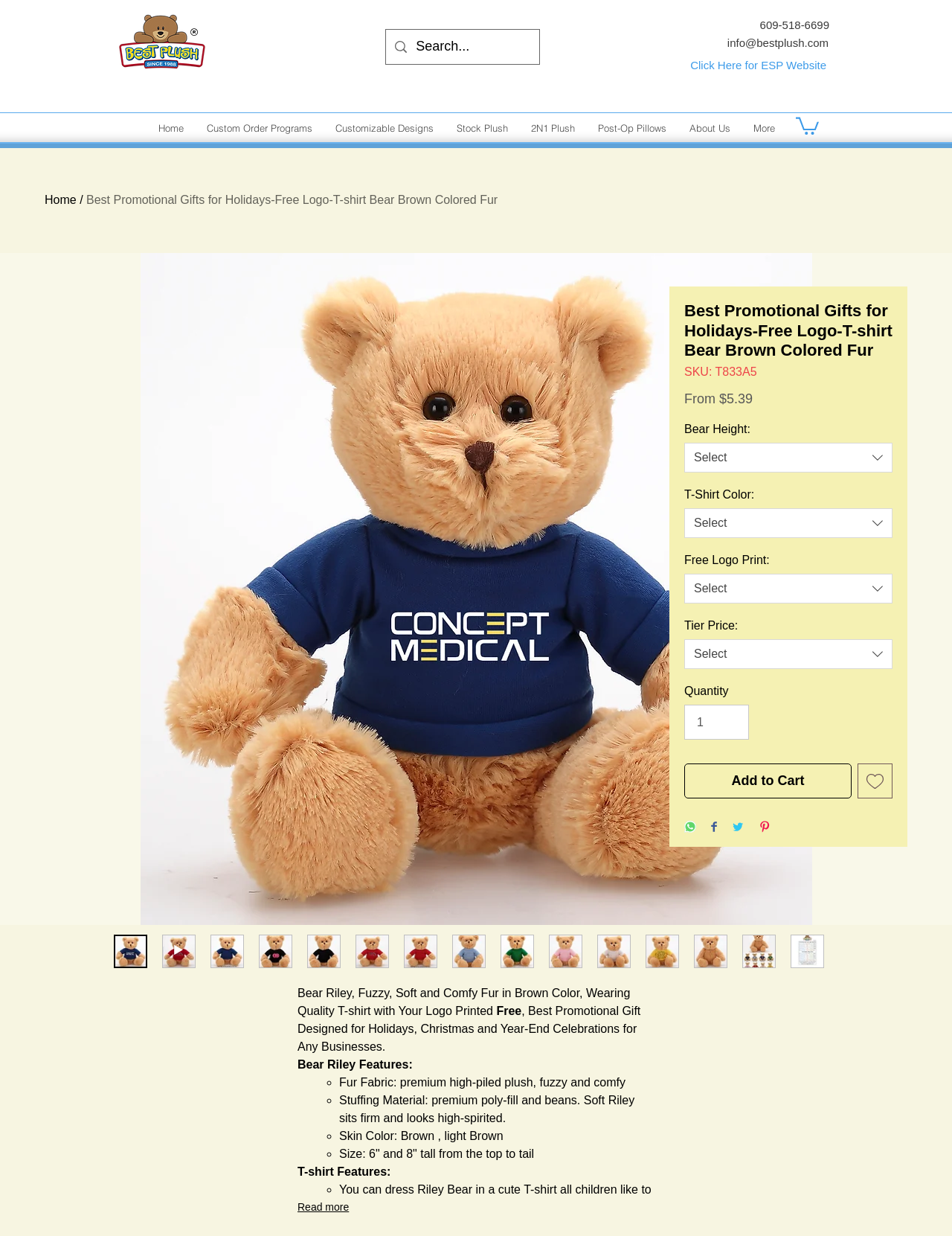Please identify the coordinates of the bounding box that should be clicked to fulfill this instruction: "Send an email to info@bestplush.com".

[0.764, 0.03, 0.87, 0.04]